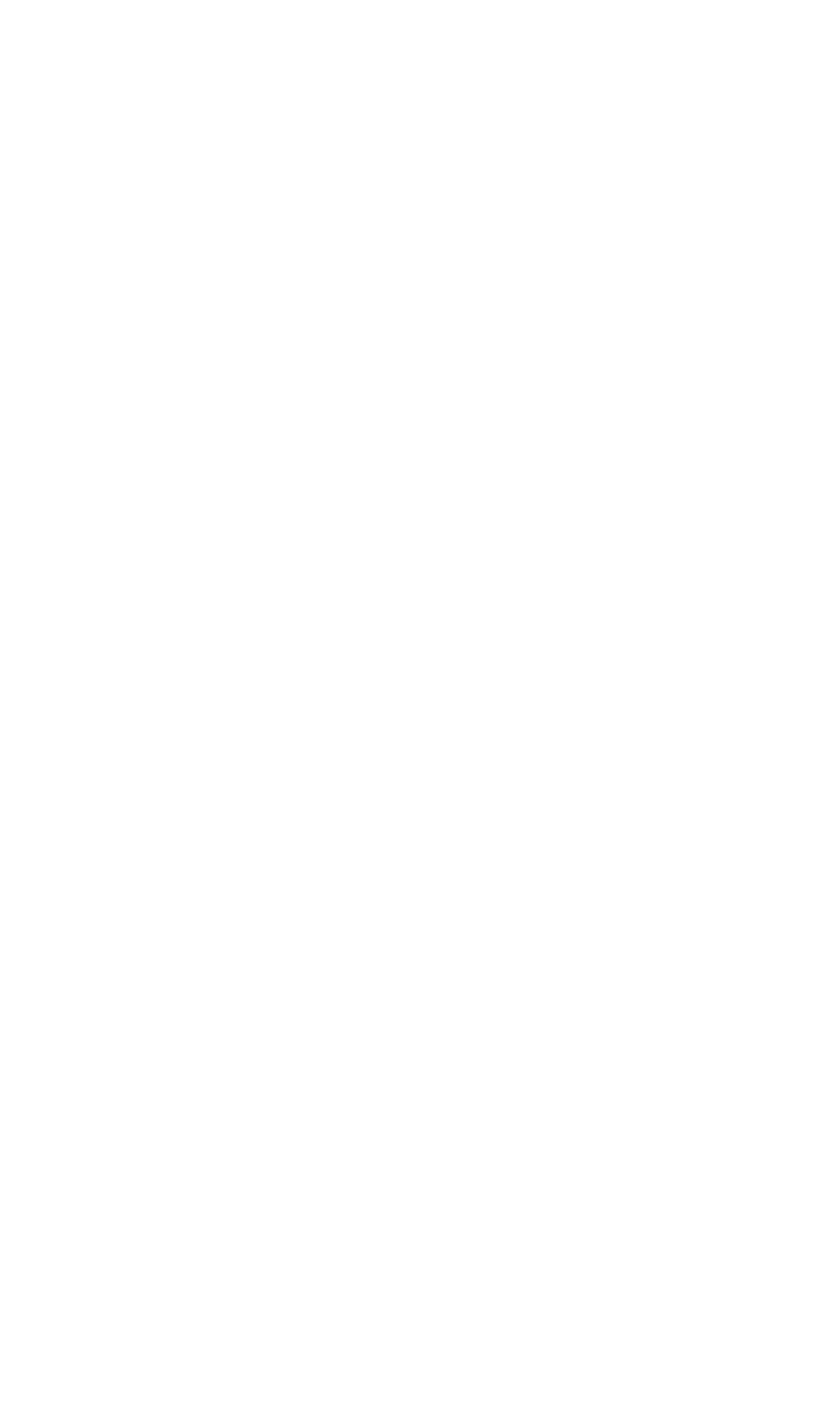Identify the bounding box coordinates for the element you need to click to achieve the following task: "Access Clinical Tools". Provide the bounding box coordinates as four float numbers between 0 and 1, in the form [left, top, right, bottom].

[0.356, 0.079, 0.644, 0.149]